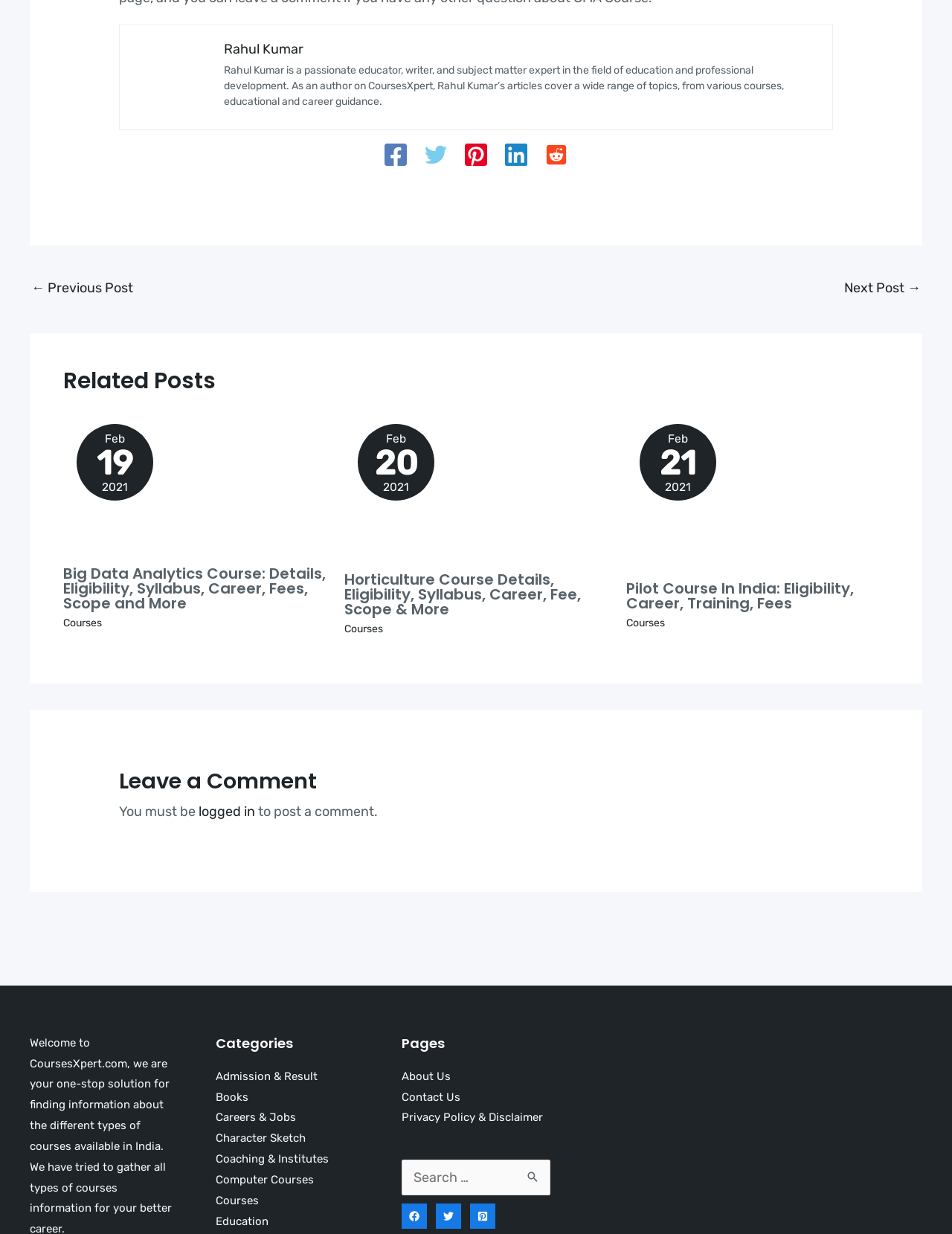Please identify the bounding box coordinates of the element's region that should be clicked to execute the following instruction: "Read more about Big Data Analytics Course". The bounding box coordinates must be four float numbers between 0 and 1, i.e., [left, top, right, bottom].

[0.066, 0.383, 0.342, 0.396]